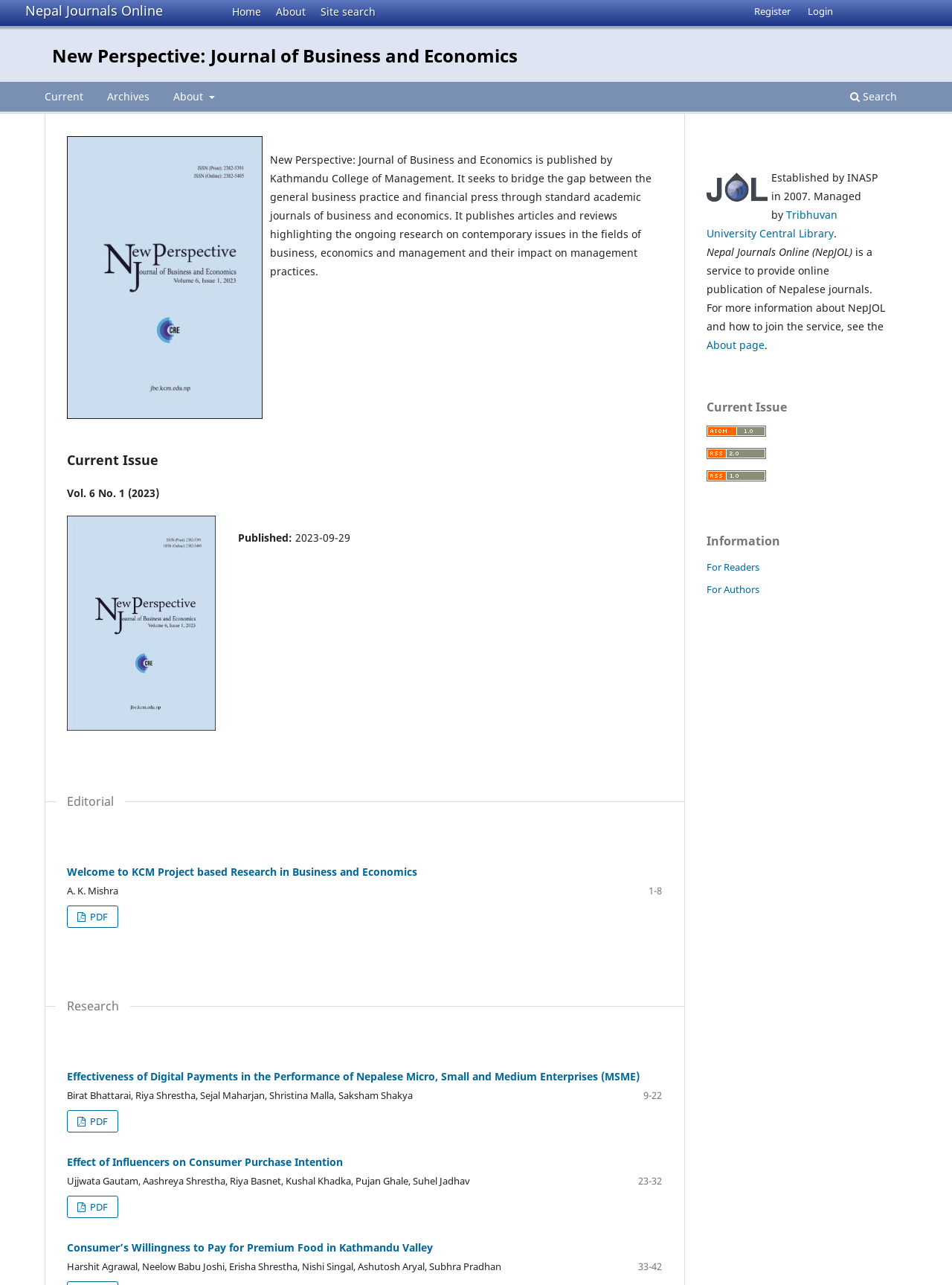What is the name of the journal?
Provide a one-word or short-phrase answer based on the image.

New Perspective